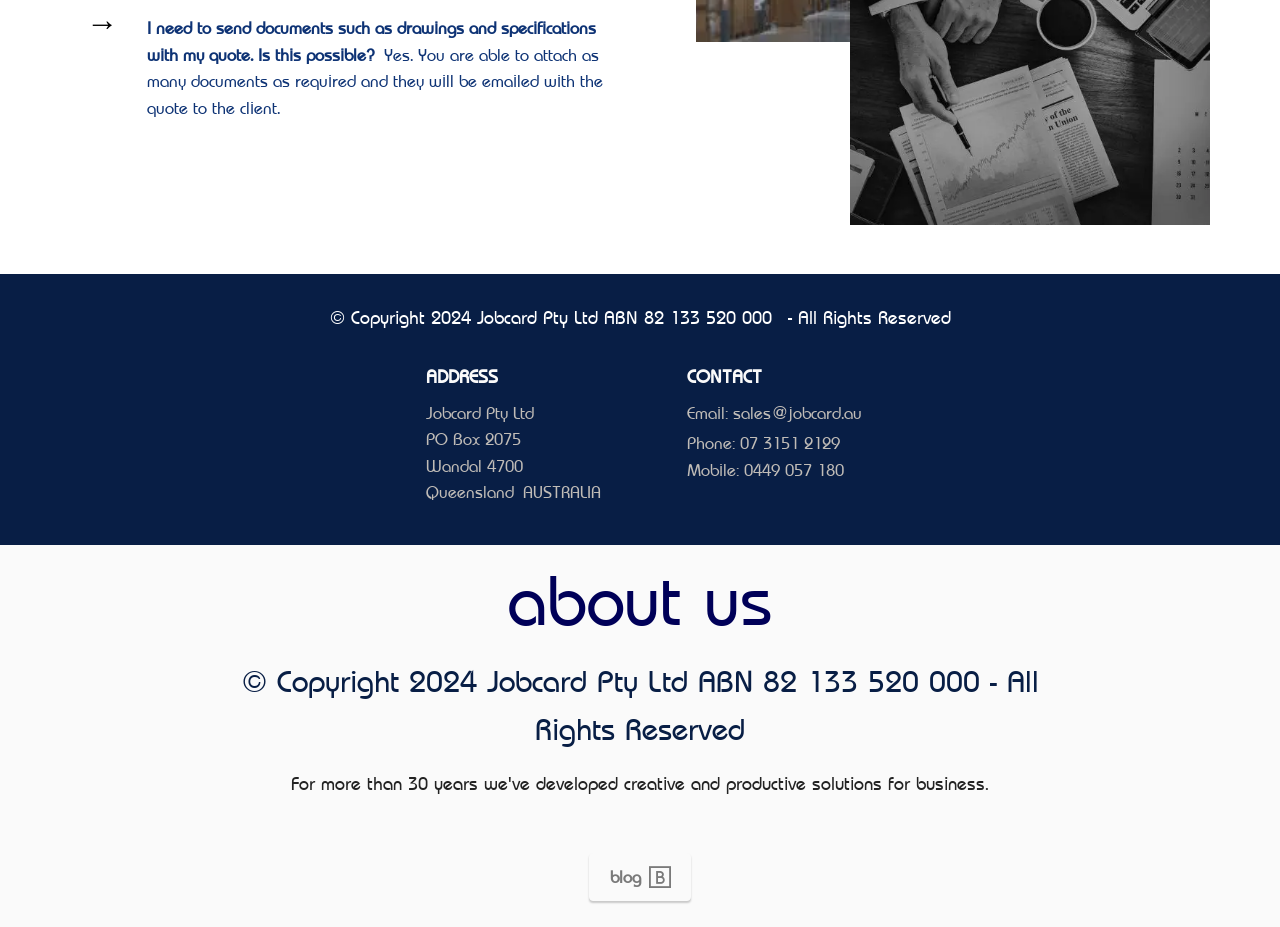What is the company's phone number?
Based on the image, give a concise answer in the form of a single word or short phrase.

07 3151 2129